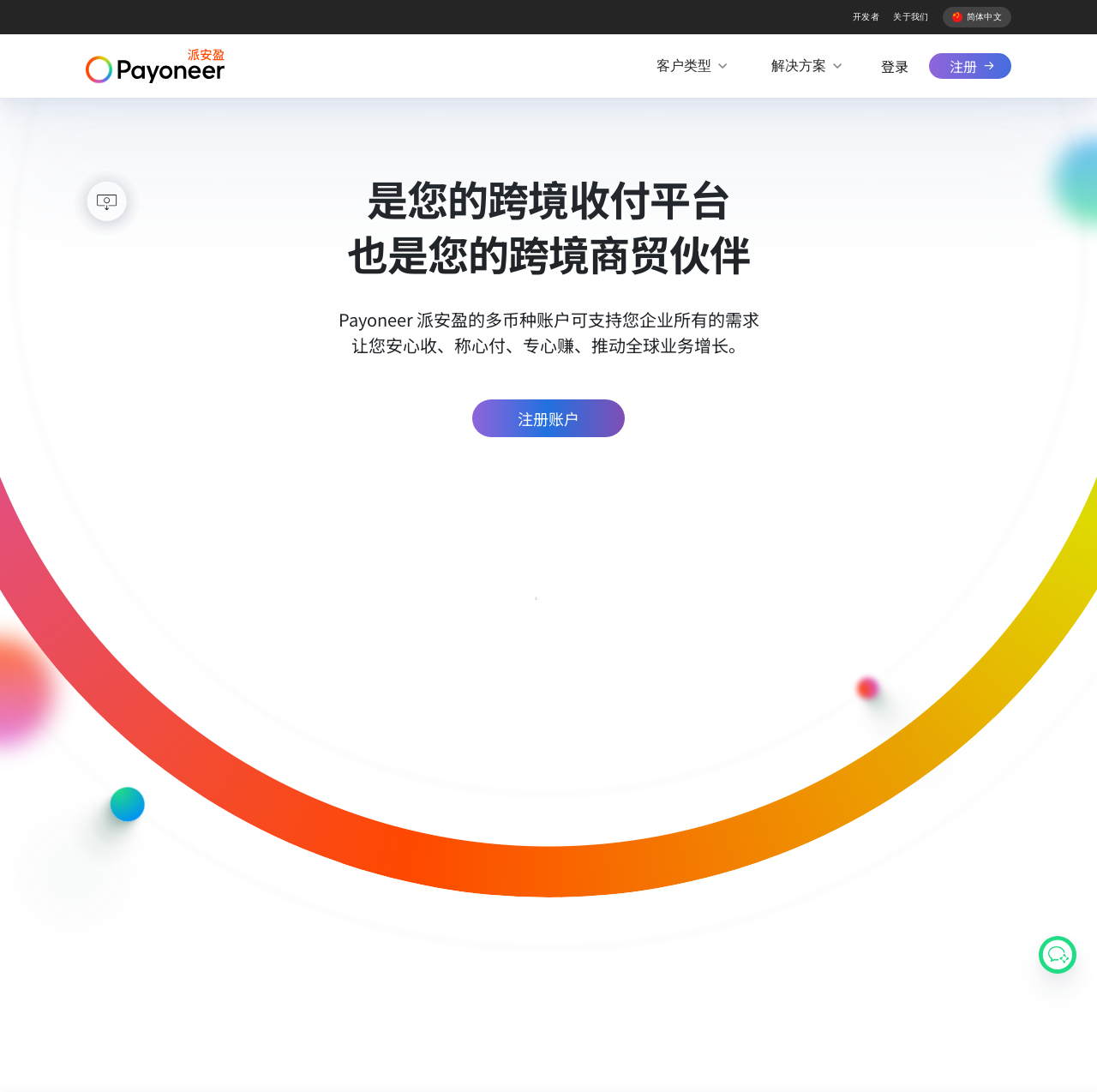For the following element description, predict the bounding box coordinates in the format (top-left x, top-left y, bottom-right x, bottom-right y). All values should be floating point numbers between 0 and 1. Description: 登录

[0.784, 0.049, 0.847, 0.072]